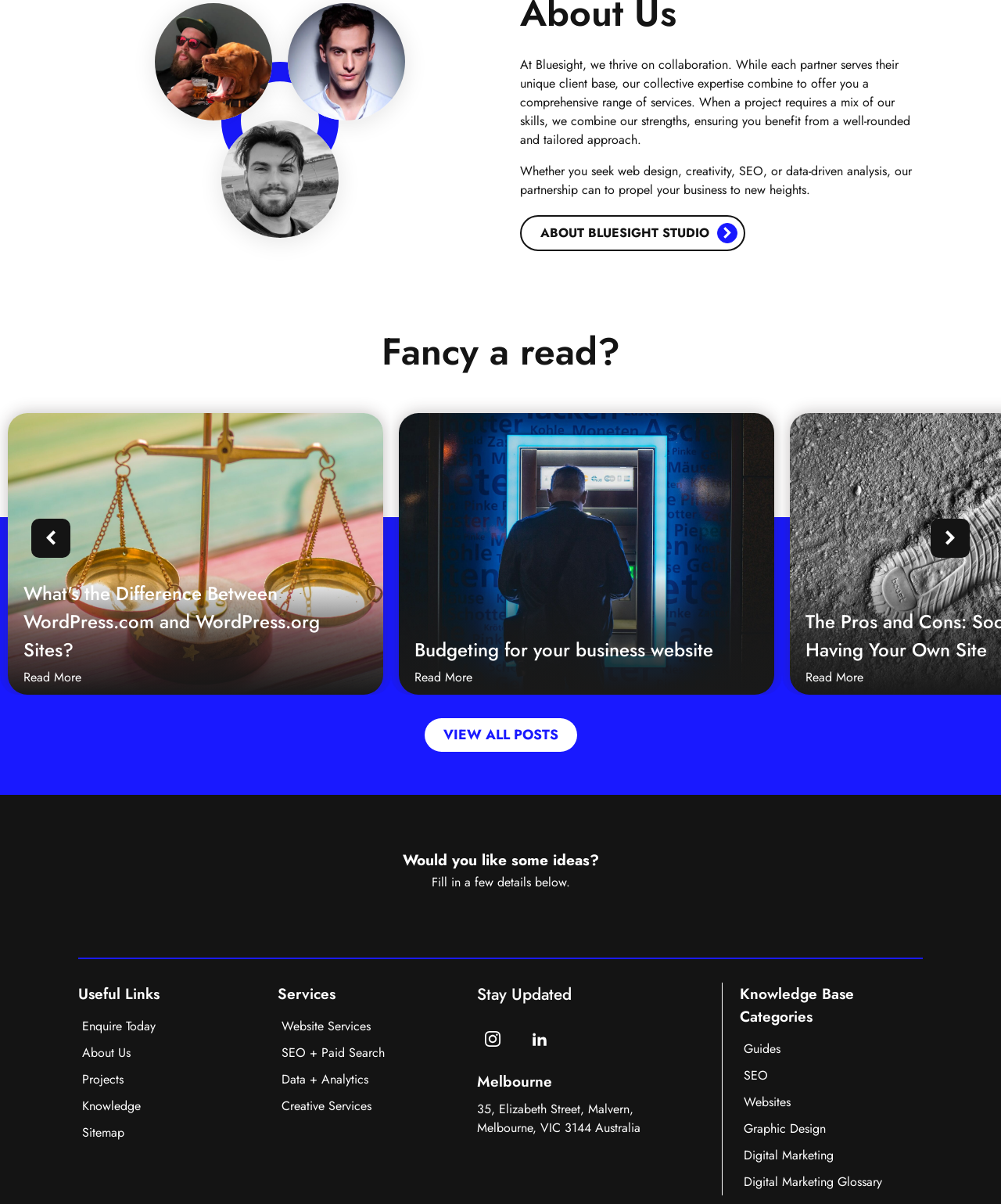How many categories are there in the 'Knowledge Base Categories' section?
Based on the screenshot, provide your answer in one word or phrase.

6